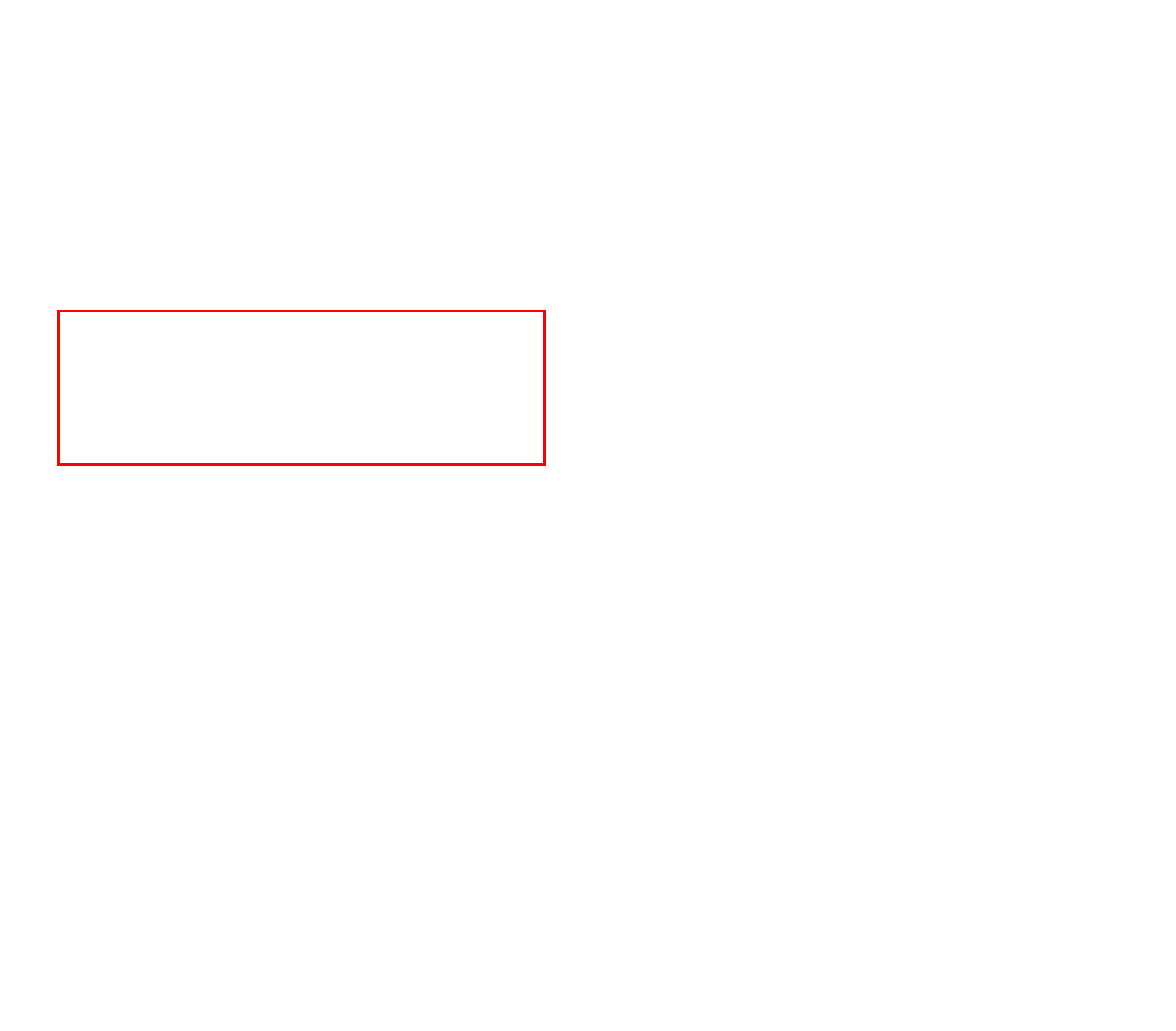Your task is to recognize and extract the text content from the UI element enclosed in the red bounding box on the webpage screenshot.

Cleanliness is essential to physical and mental health. To assure the health of your family or the productivity of your employees, you owe it to them to provide a space that’s been properly disinfected. You may think professional housekeeping or professional janitors are an expense you can’t afford, but we guarantee you will be impressed by the quality of our cleaning services and our affordable rates. Give us a call to request a free estimate today.